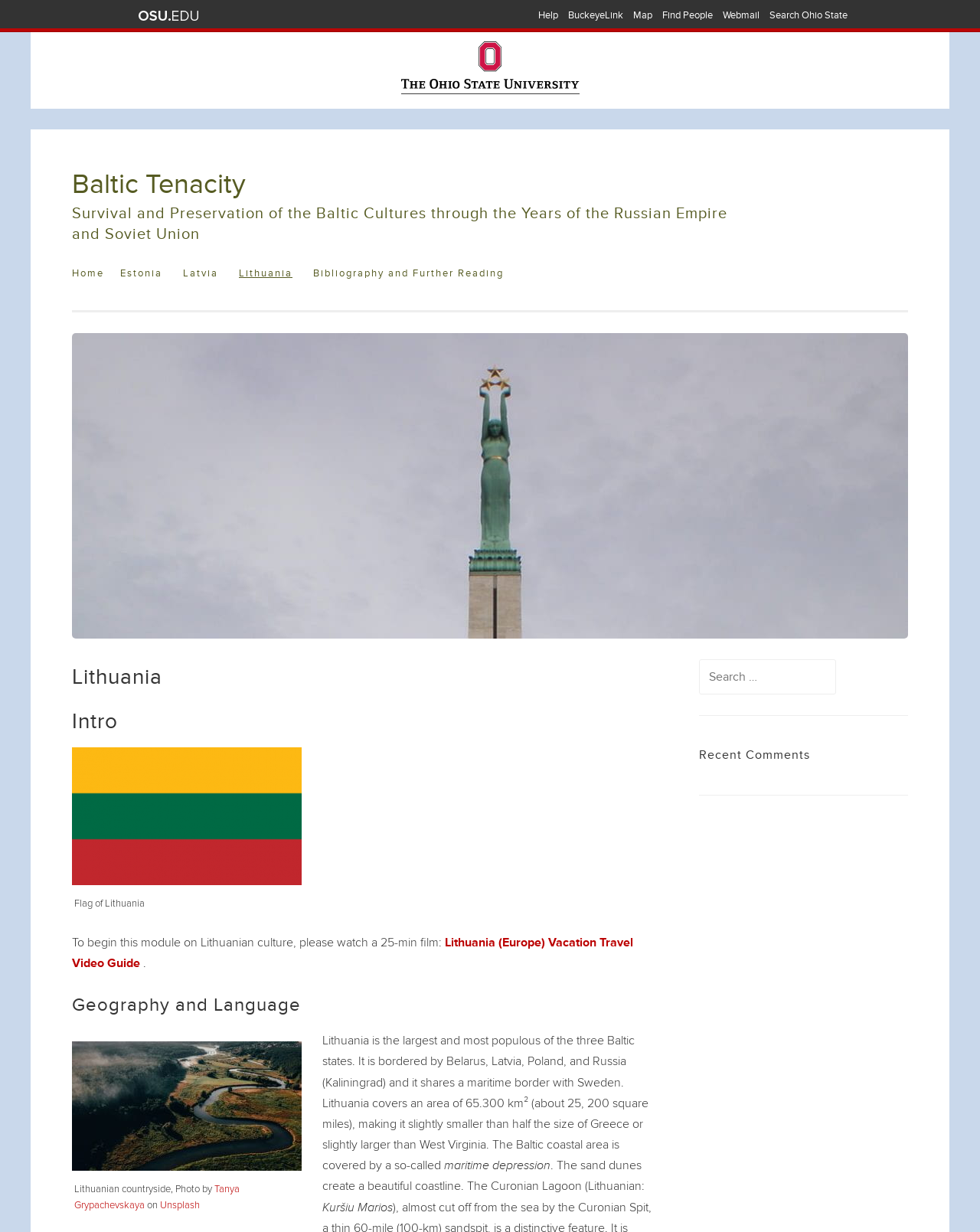Respond concisely with one word or phrase to the following query:
What is the size of Lithuania in square miles?

25,200